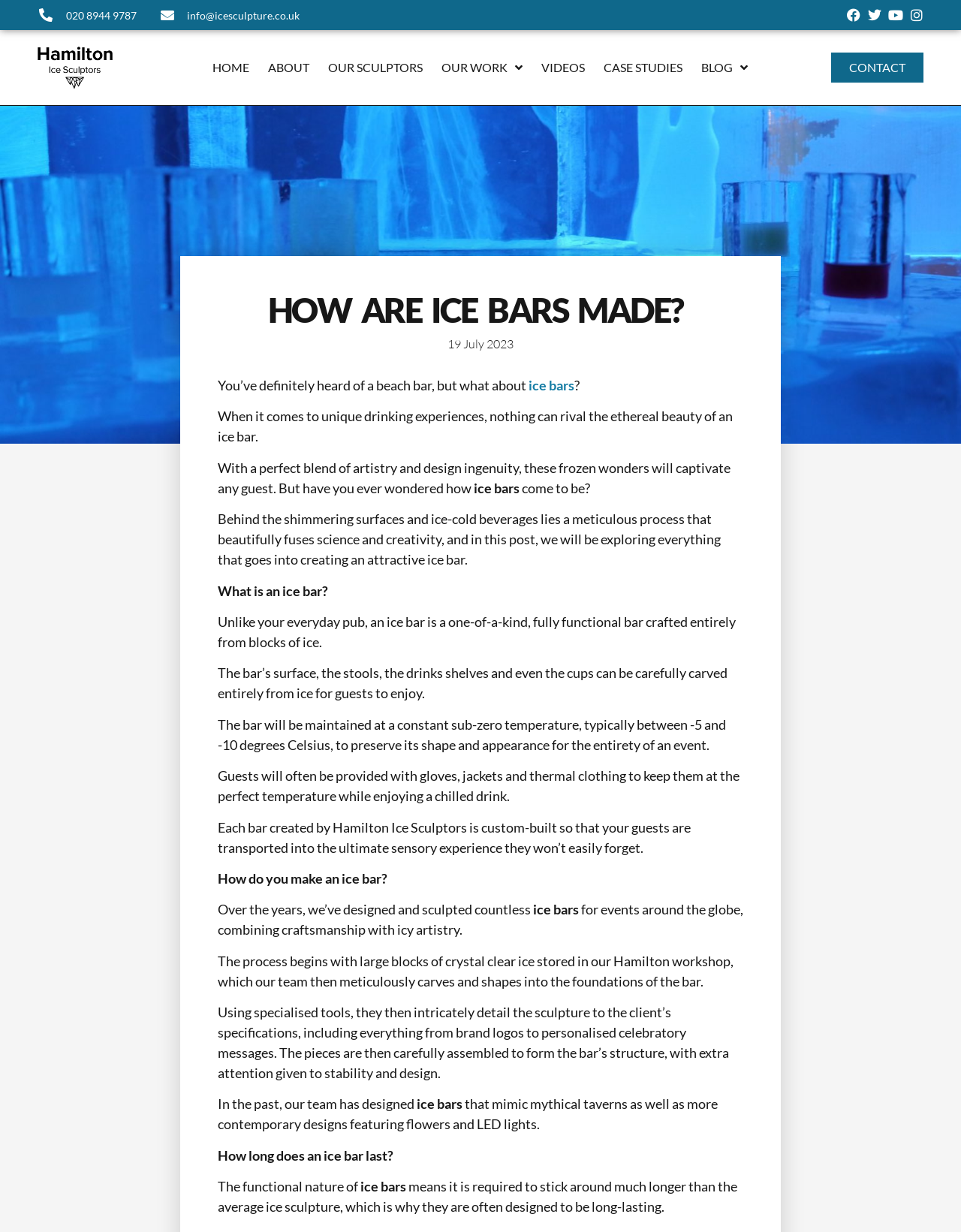Refer to the element description Case Studies and identify the corresponding bounding box in the screenshot. Format the coordinates as (top-left x, top-left y, bottom-right x, bottom-right y) with values in the range of 0 to 1.

[0.629, 0.049, 0.711, 0.061]